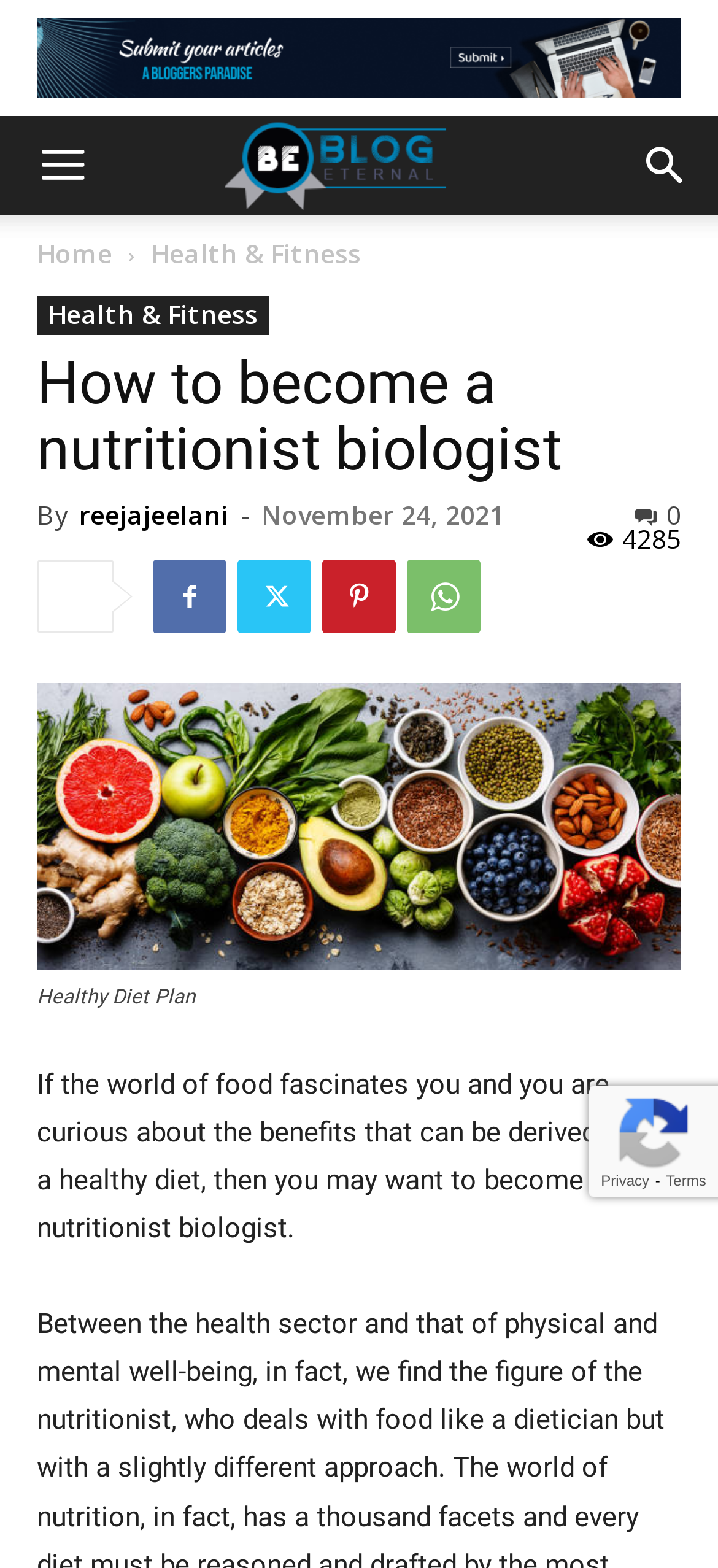What is the title of the image in the article?
Provide a detailed and extensive answer to the question.

The title of the image in the article can be found by looking at the figure element that contains the image. The image is located in the article's content section, and its title is 'Healthy Diet Plan'.